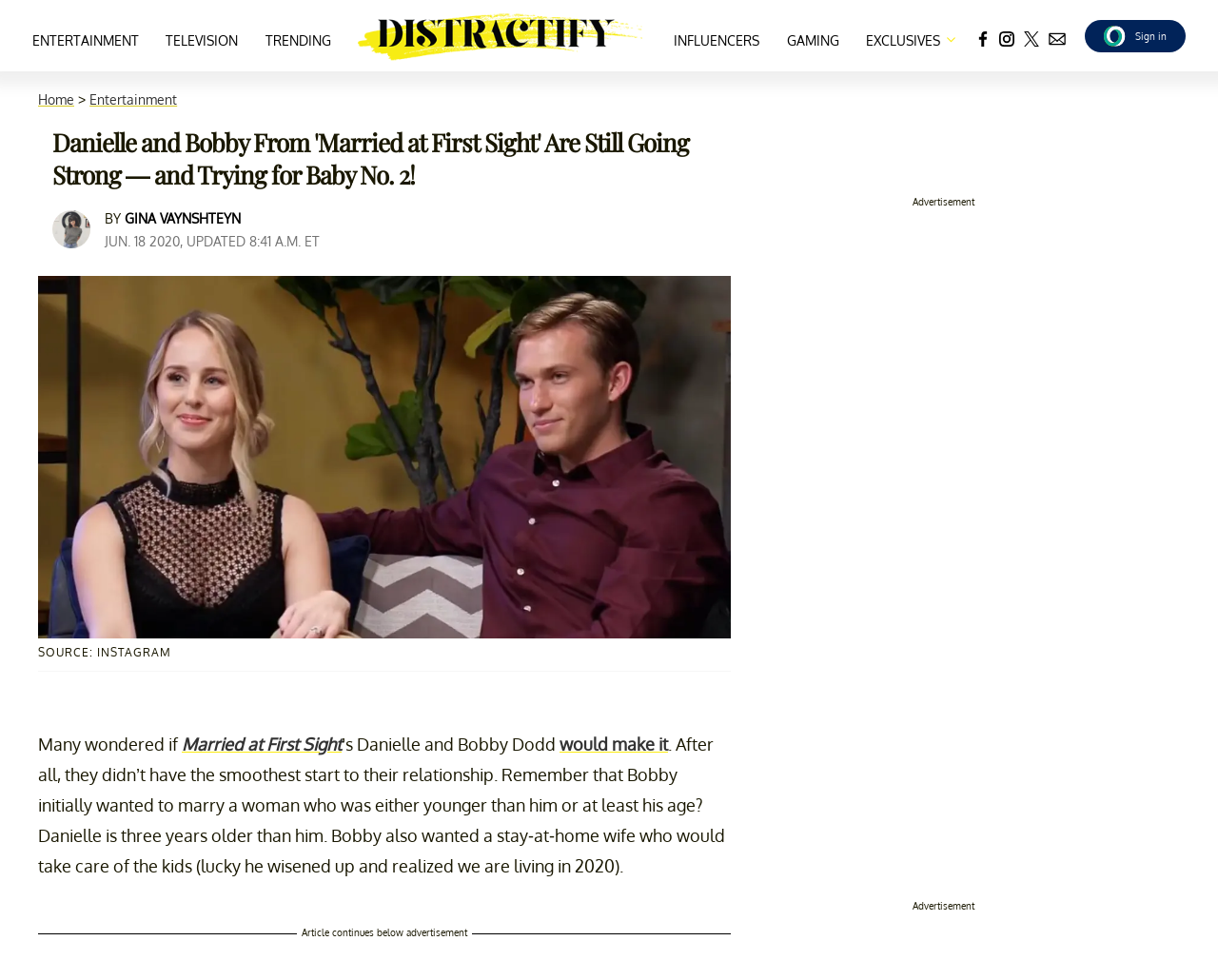Please provide the bounding box coordinates for the element that needs to be clicked to perform the following instruction: "Click the 'Contact' link". The coordinates should be given as four float numbers between 0 and 1, i.e., [left, top, right, bottom].

None